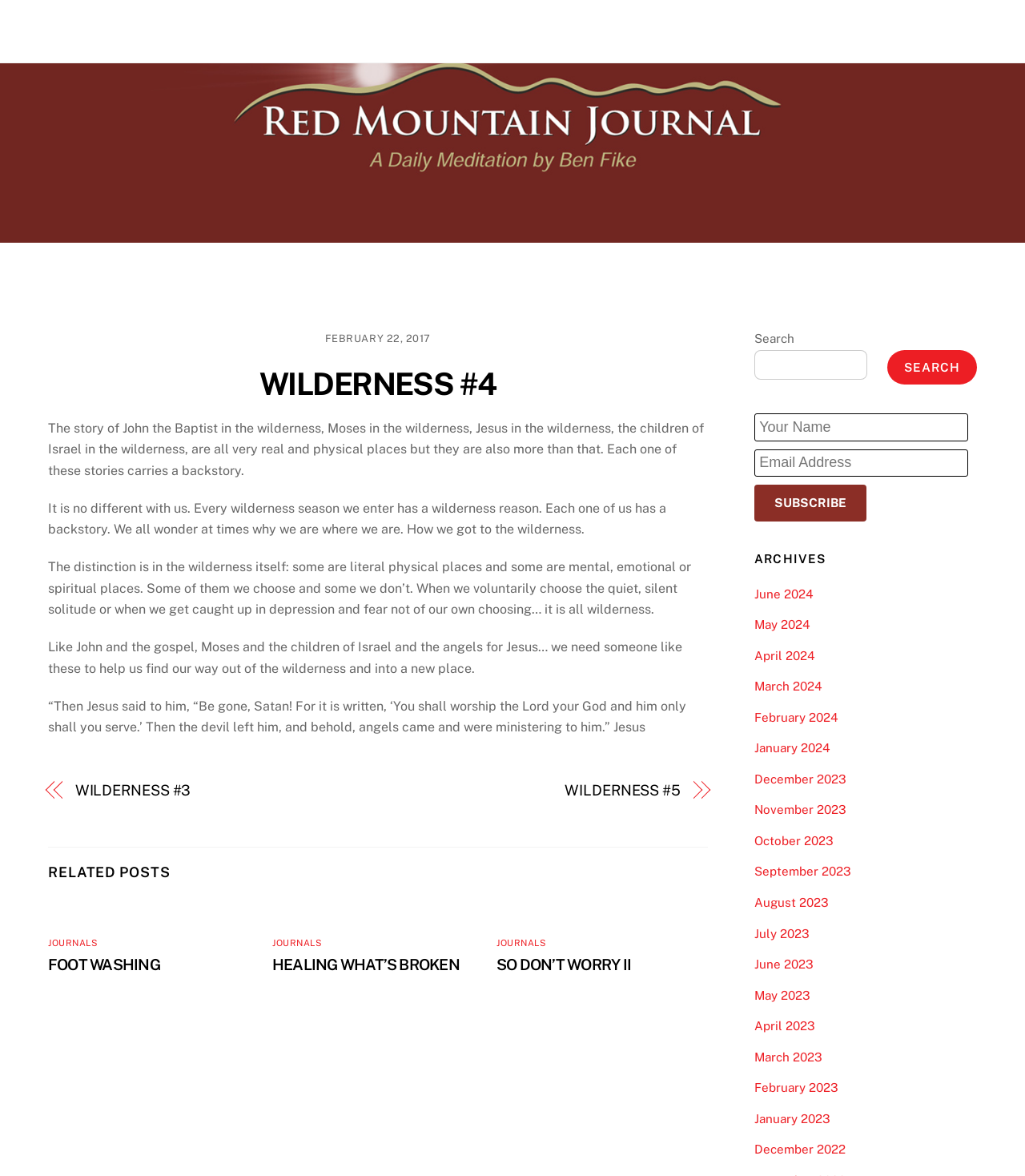Please provide a comprehensive answer to the question based on the screenshot: What is the function of the button at the bottom right?

I found the button element with the text 'Back To Top' which suggests that its function is to allow users to go back to the top of the webpage.